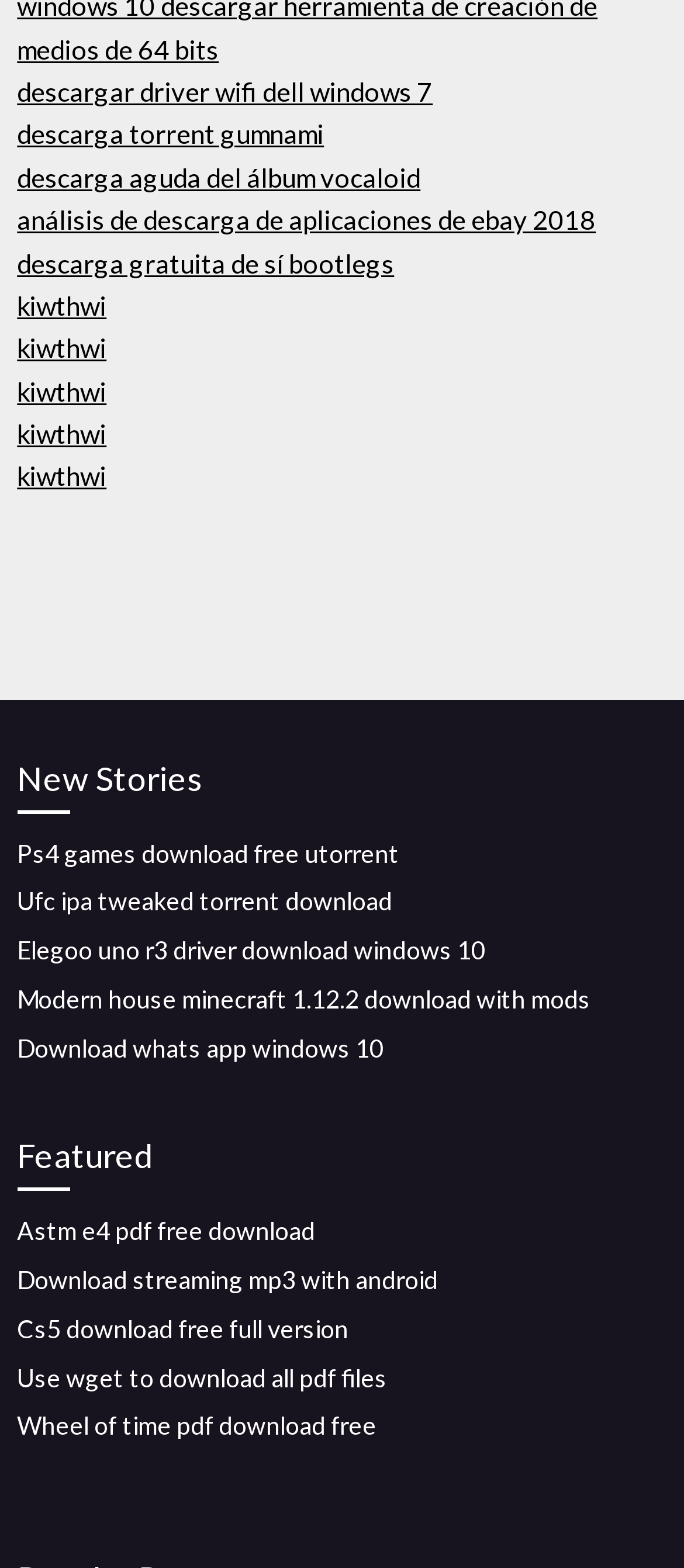What is the category of the link 'descargar driver wifi dell windows 7'?
Kindly offer a detailed explanation using the data available in the image.

The link 'descargar driver wifi dell windows 7' is categorized as a driver download link because it contains the keywords 'descargar' which means download in Spanish, and 'driver wifi dell windows 7' which specifies the type of driver being downloaded.